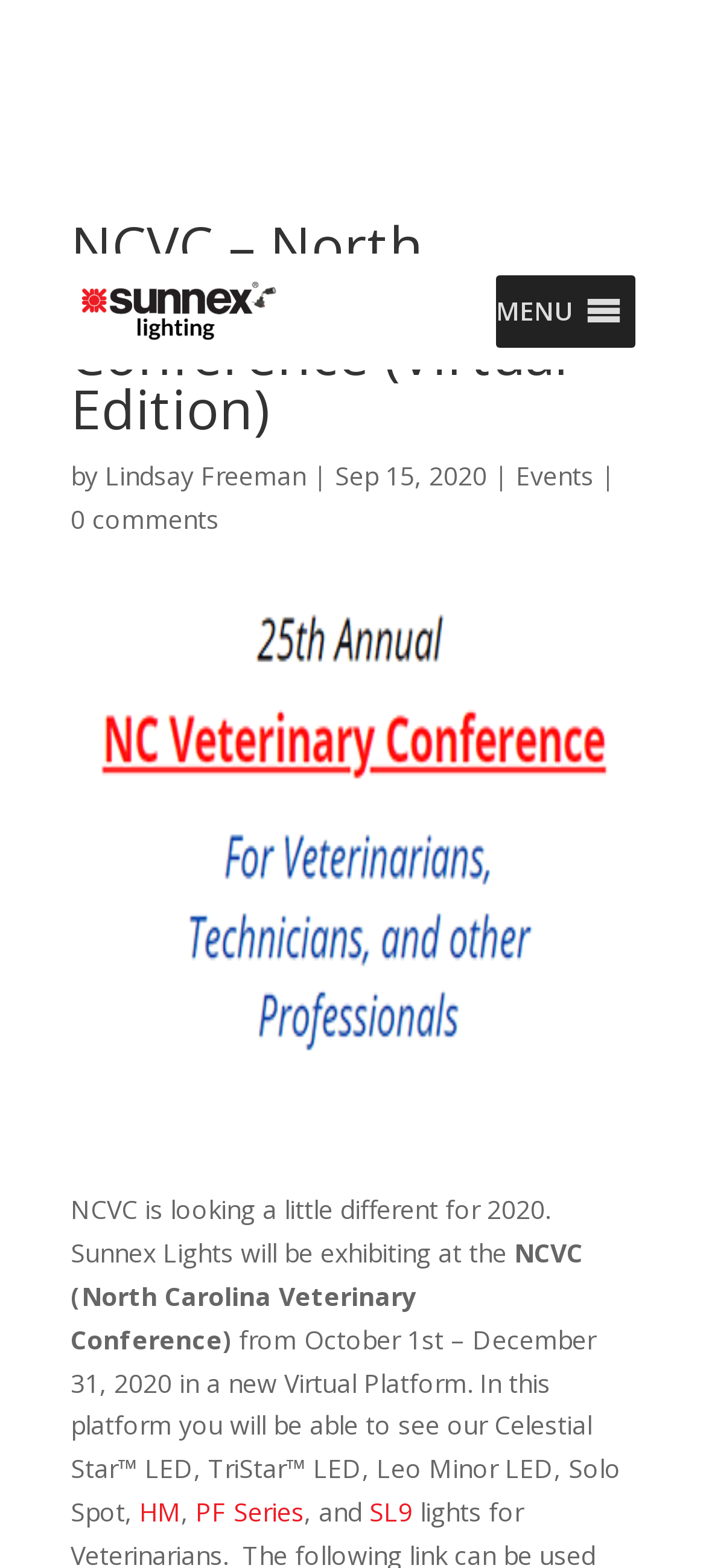Offer a meticulous description of the webpage's structure and content.

The webpage is about Sunnex Lights' participation in the North Carolina Veterinary Conference (NCVC) in 2020. At the top left, there is a link to Sunnex Lights' website, accompanied by a small image of the company's logo. 

To the right of the logo, there is a menu button labeled "MENU" with an icon. Below the logo and menu button, the title "NCVC – North Carolina Veterinary Conference (Virtual Edition)" is prominently displayed. 

Under the title, there is a byline that reads "by Lindsay Freeman" with the date "Sep 15, 2020" next to it. On the right side of the byline, there are two links: "Events" and "0 comments". 

The main content of the webpage starts with a paragraph that explains Sunnex Lights' participation in the NCVC. The text describes the new virtual platform and the products that will be showcased, including Celestial Star™ LED, TriStar™ LED, Leo Minor LED, Solo Spot, and others. 

At the bottom of the page, there are three links to specific products: HM, PF Series, and SL9, each opening in a new tab.